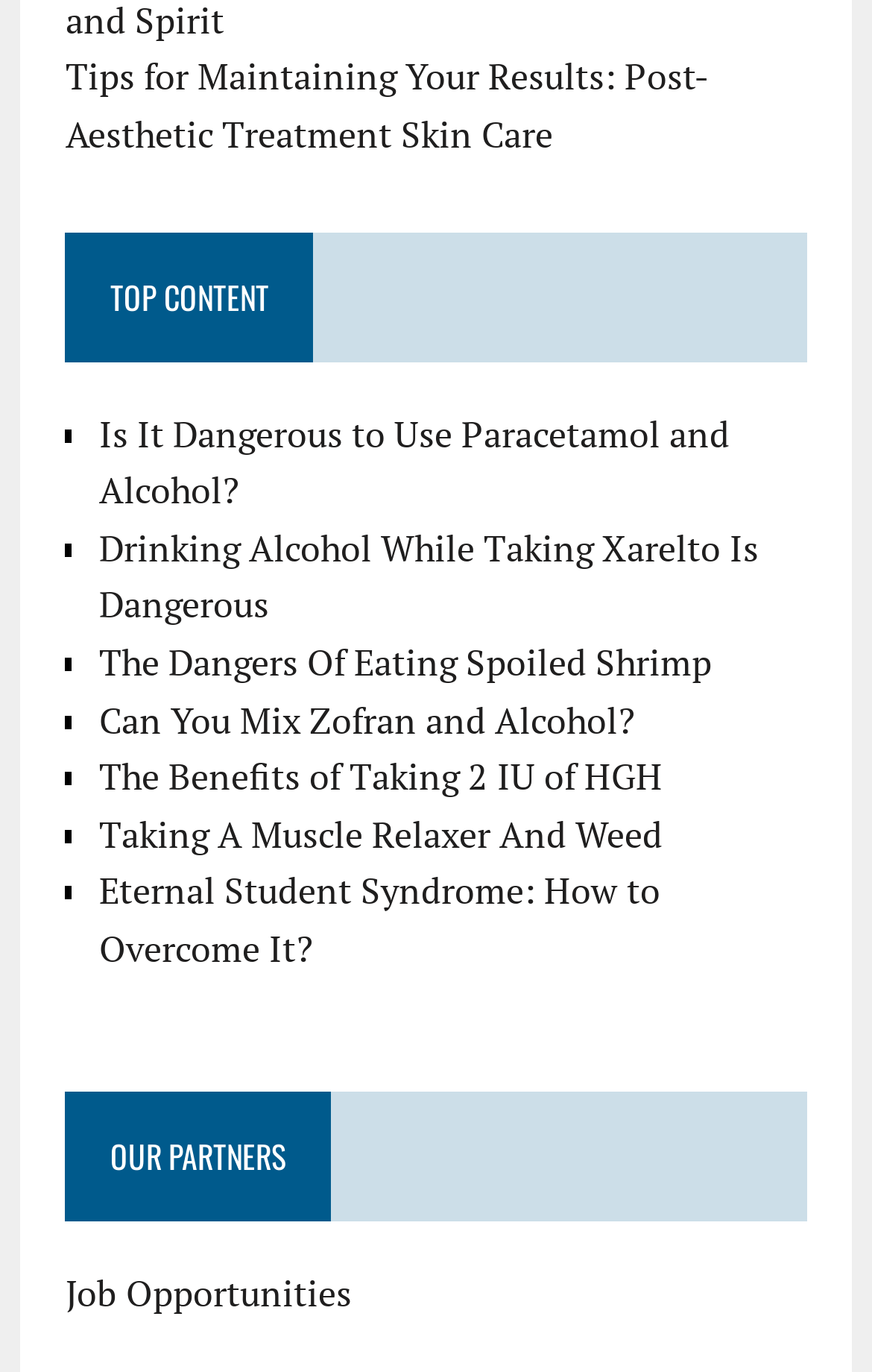Find the bounding box coordinates of the clickable area that will achieve the following instruction: "Understand eternal student syndrome".

[0.113, 0.632, 0.757, 0.709]